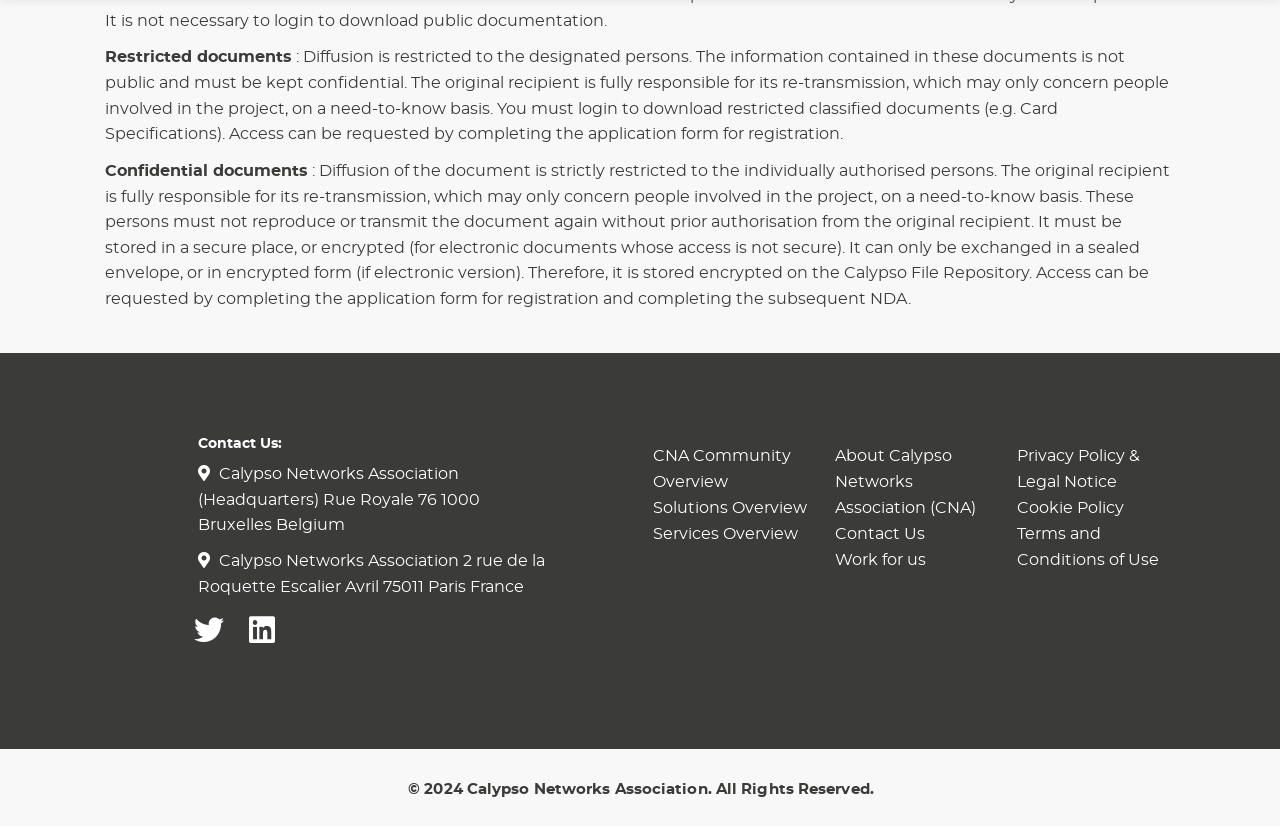What is the purpose of the Calypso File Repository?
Deliver a detailed and extensive answer to the question.

Based on the description of 'Confidential documents', it is mentioned that they are stored encrypted on the Calypso File Repository. This suggests that the purpose of the repository is to securely store confidential documents.